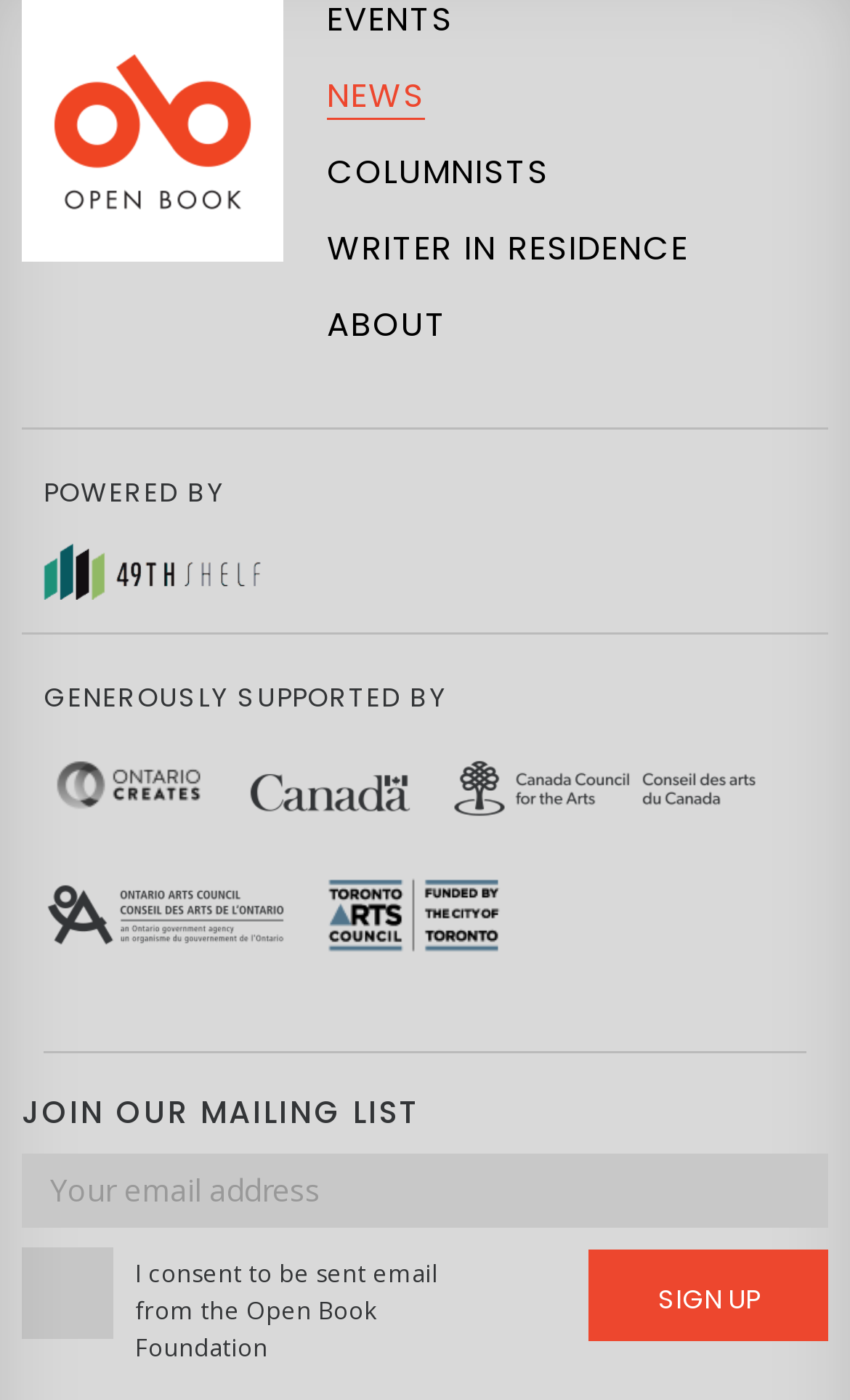How many links are there in the top navigation bar?
Could you answer the question in a detailed manner, providing as much information as possible?

The top navigation bar contains links to 'NEWS', 'COLUMNISTS', 'WRITER IN RESIDENCE', and 'ABOUT', which makes a total of 4 links.